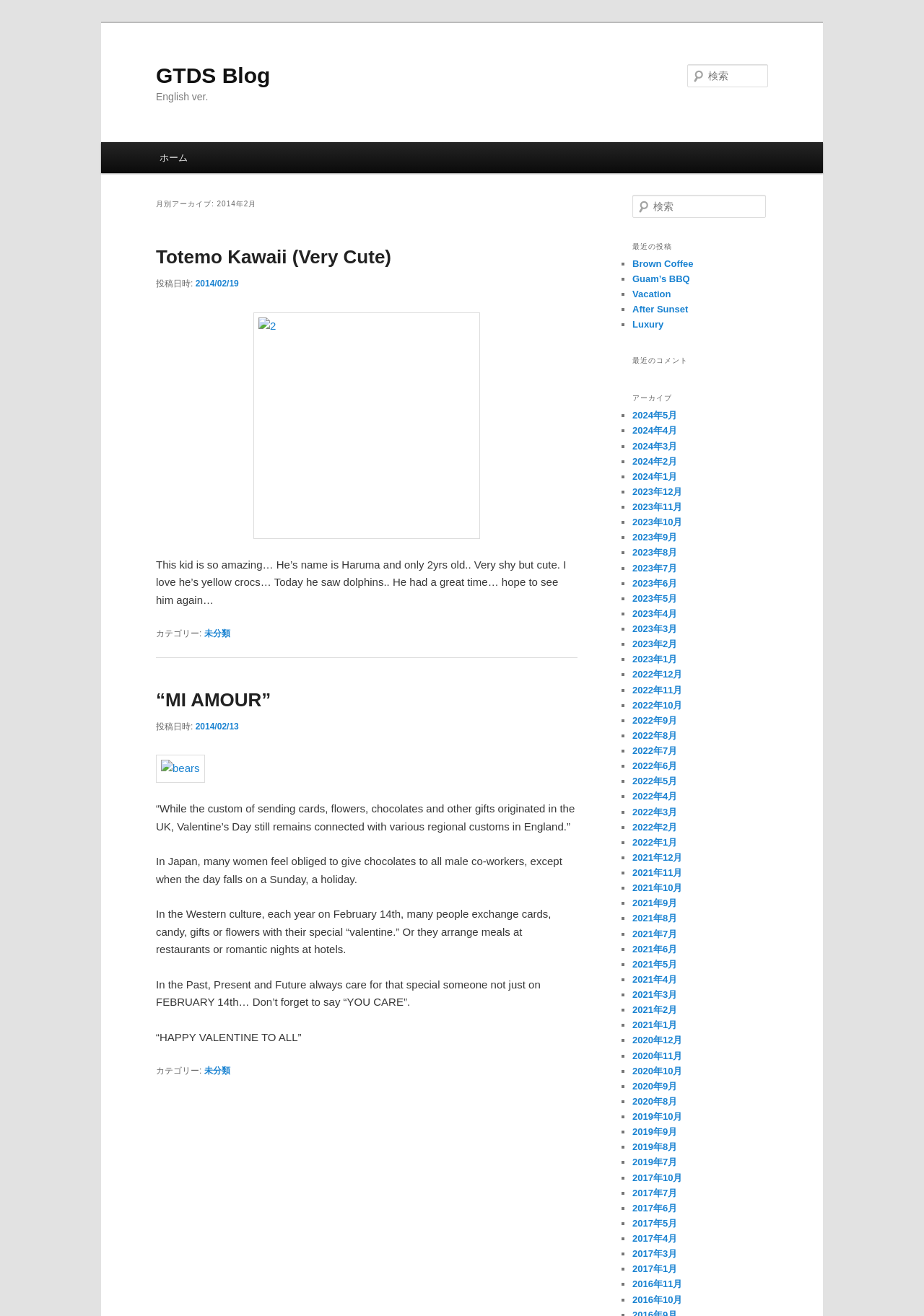Can you show the bounding box coordinates of the region to click on to complete the task described in the instruction: "read the post titled 'Totemo Kawaii'"?

[0.169, 0.187, 0.423, 0.204]